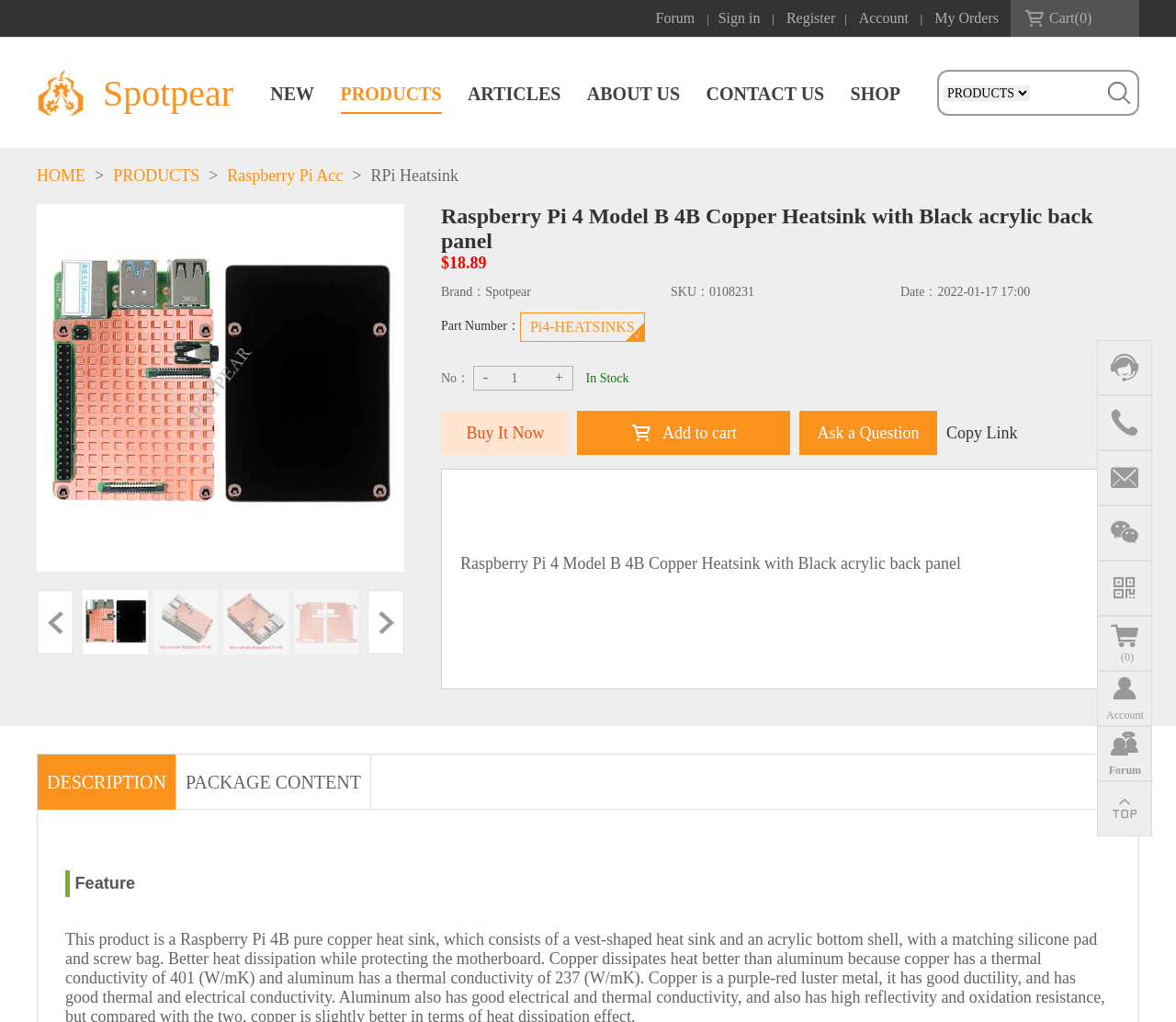Use a single word or phrase to answer this question: 
What is the part number of the Raspberry Pi 4 Model B 4B Copper Heatsink?

Pi4-HEATSINKS